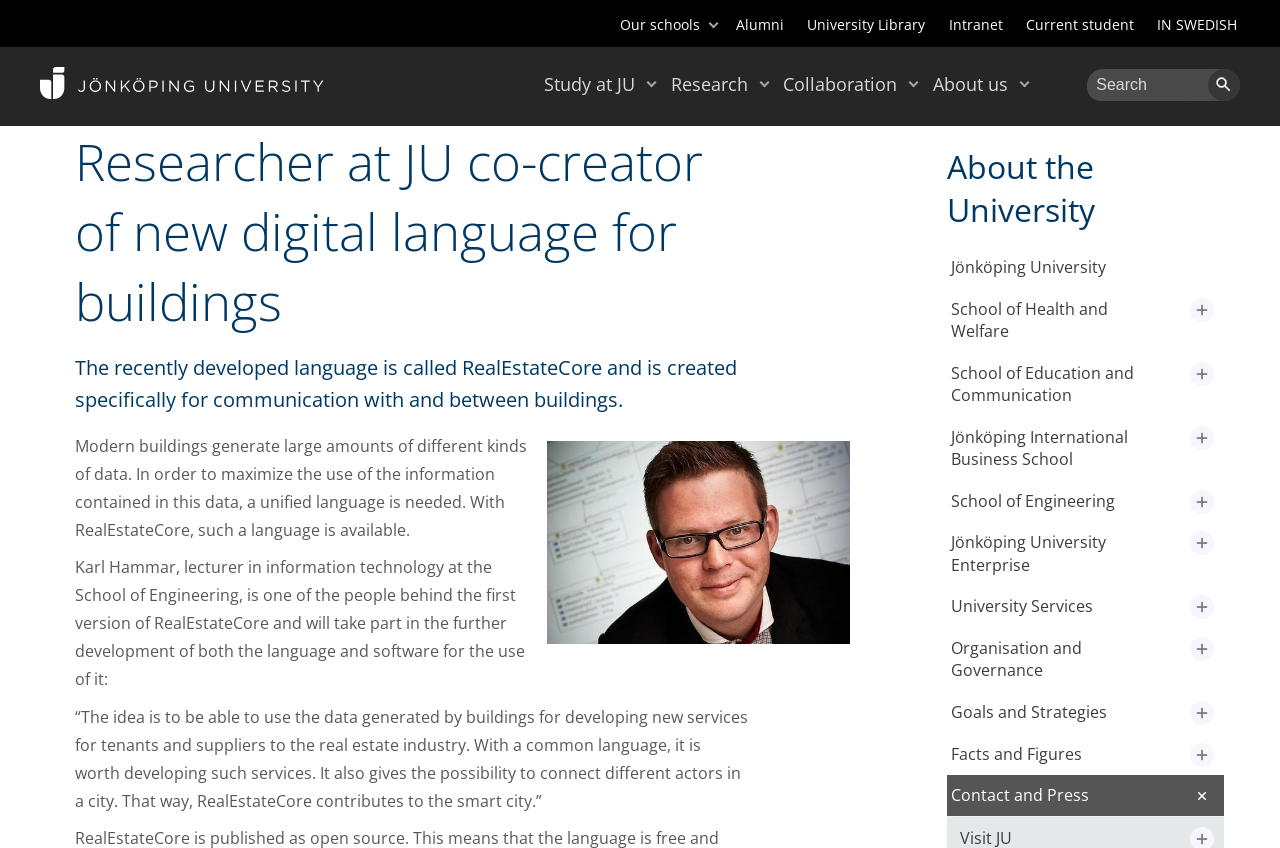Locate the UI element described by Jönköping International Business School and provide its bounding box coordinates. Use the format (top-left x, top-left y, bottom-right x, bottom-right y) with all values as floating point numbers between 0 and 1.

[0.74, 0.491, 0.906, 0.566]